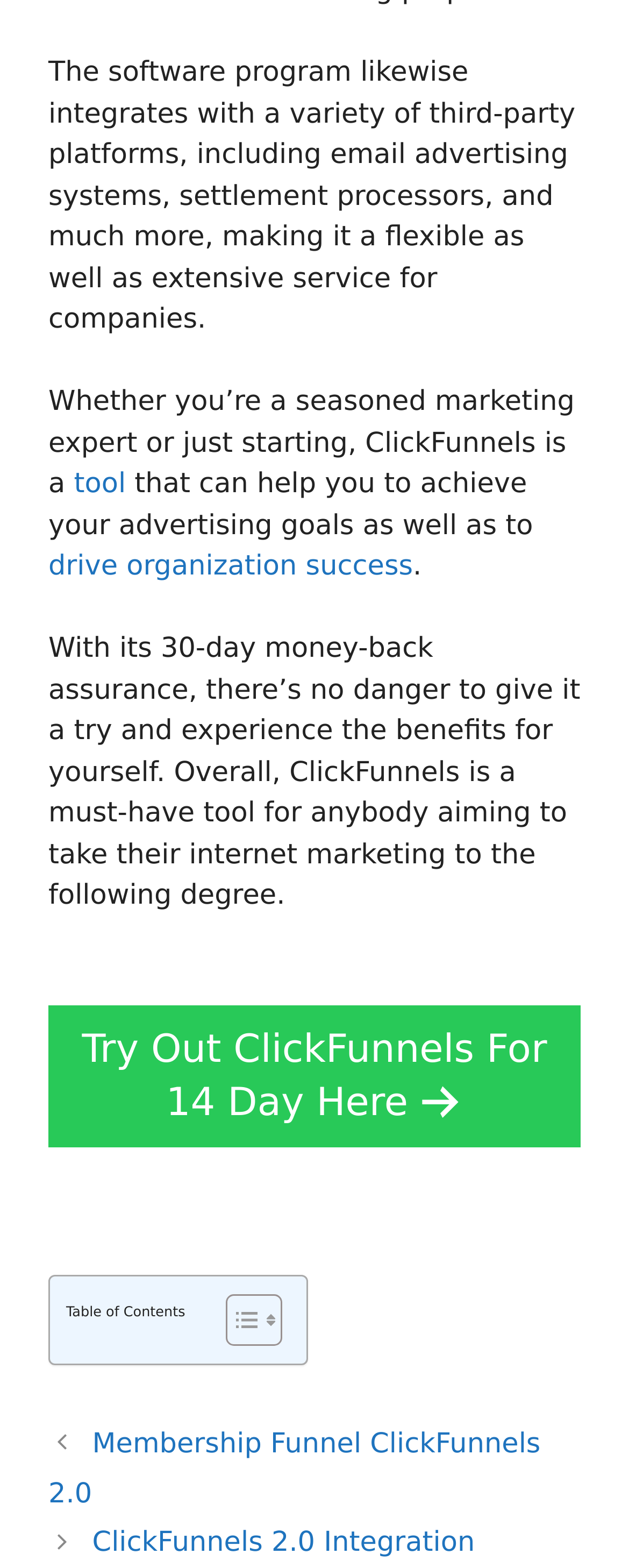Provide the bounding box coordinates of the HTML element described as: "tool". The bounding box coordinates should be four float numbers between 0 and 1, i.e., [left, top, right, bottom].

[0.118, 0.299, 0.2, 0.319]